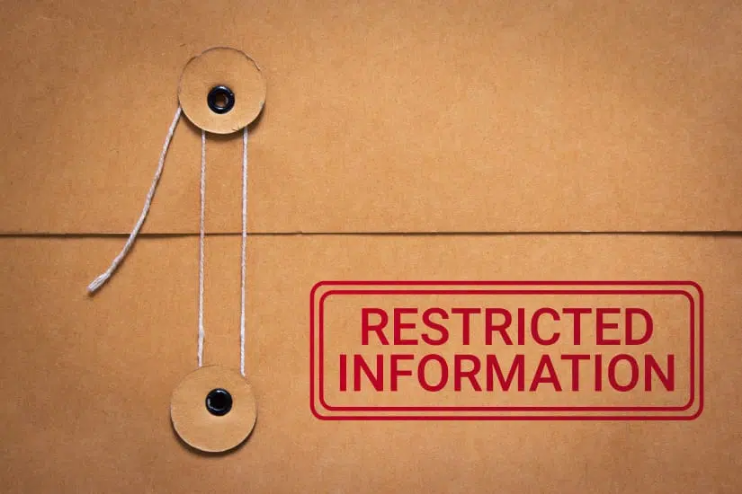How many buttons secure the envelope?
Look at the screenshot and respond with one word or a short phrase.

Two